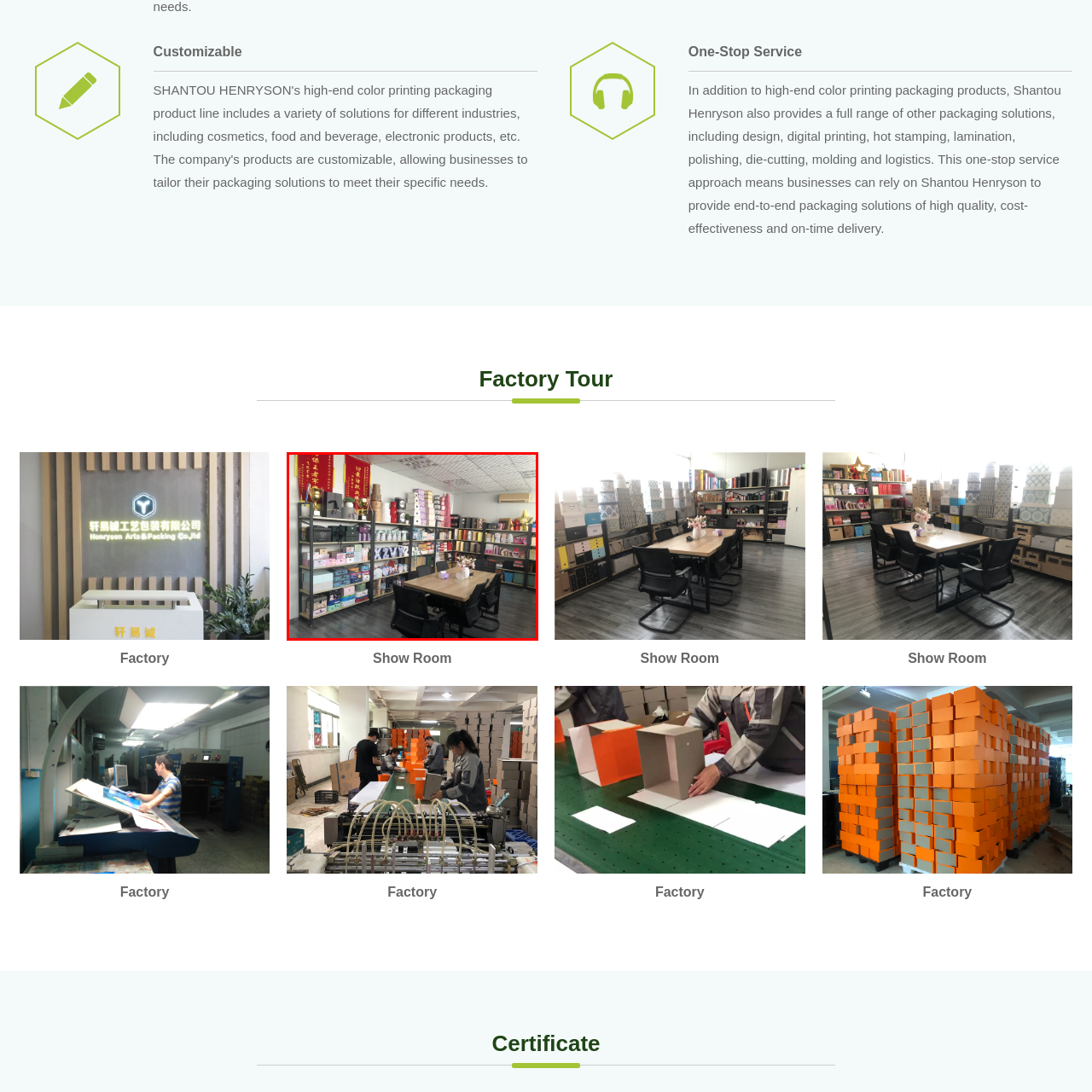Provide an elaborate description of the visual elements present in the image enclosed by the red boundary.

The image showcases a modern showroom or office space dedicated to showcasing packaging products. On the left, there are sleek, metal shelving units filled with an array of colorful boxes, showcasing a variety of packaging styles and designs, indicating a strong focus on custom packaging solutions. 

In the center of the room, a large wooden table surrounded by black chairs invites collaboration and discussion, suggesting an environment conducive to creativity and business meetings. The walls are adorned with banners that likely reflect the brand's identity or achievements, adding a touch of professionalism and cultural significance. 

The overall atmosphere appears organized and vibrant, highlighting both the extensive product offerings and the company’s commitment to delivering high-quality packaging solutions.